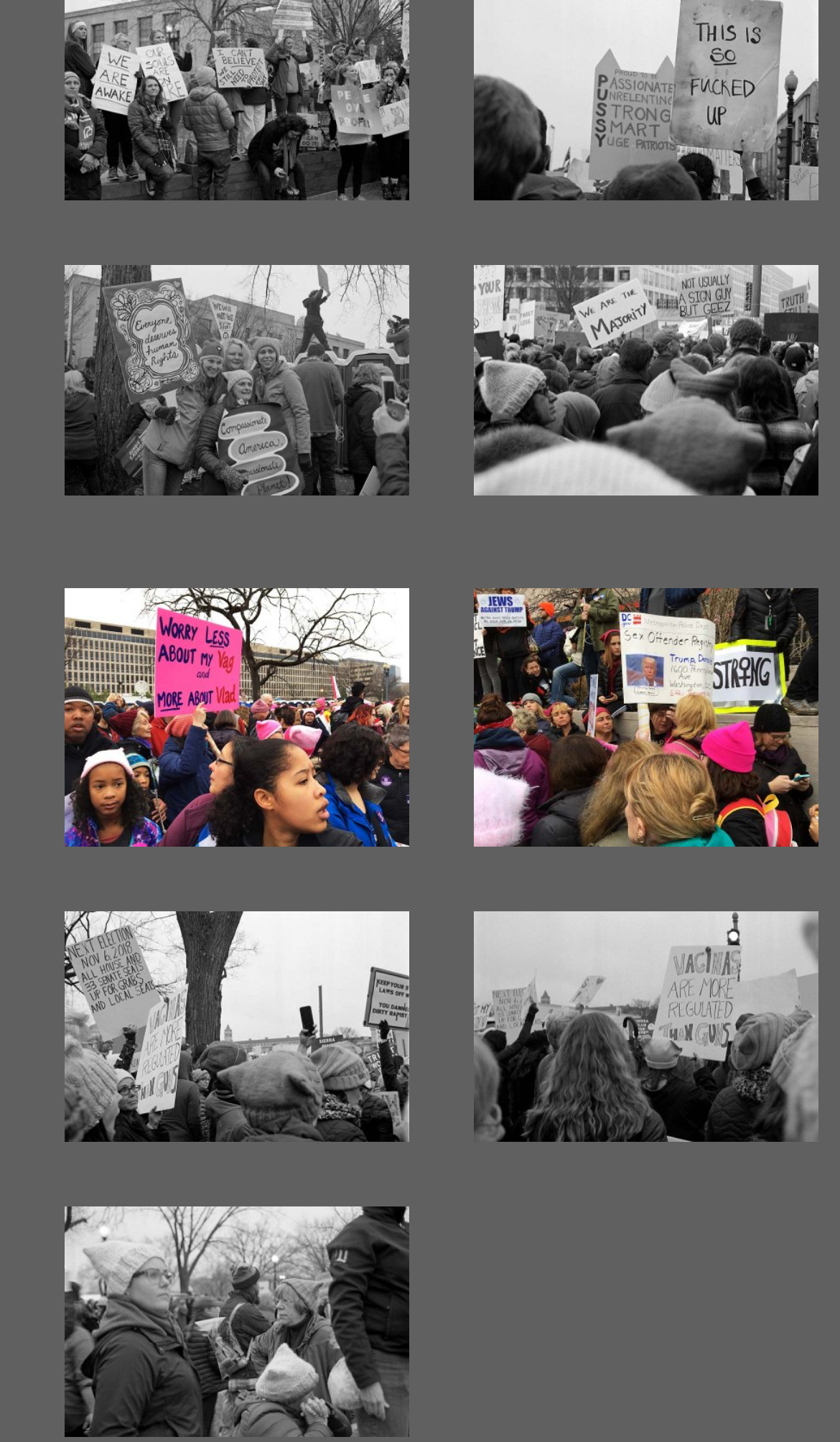Please give a short response to the question using one word or a phrase:
Are the images clickable?

Yes